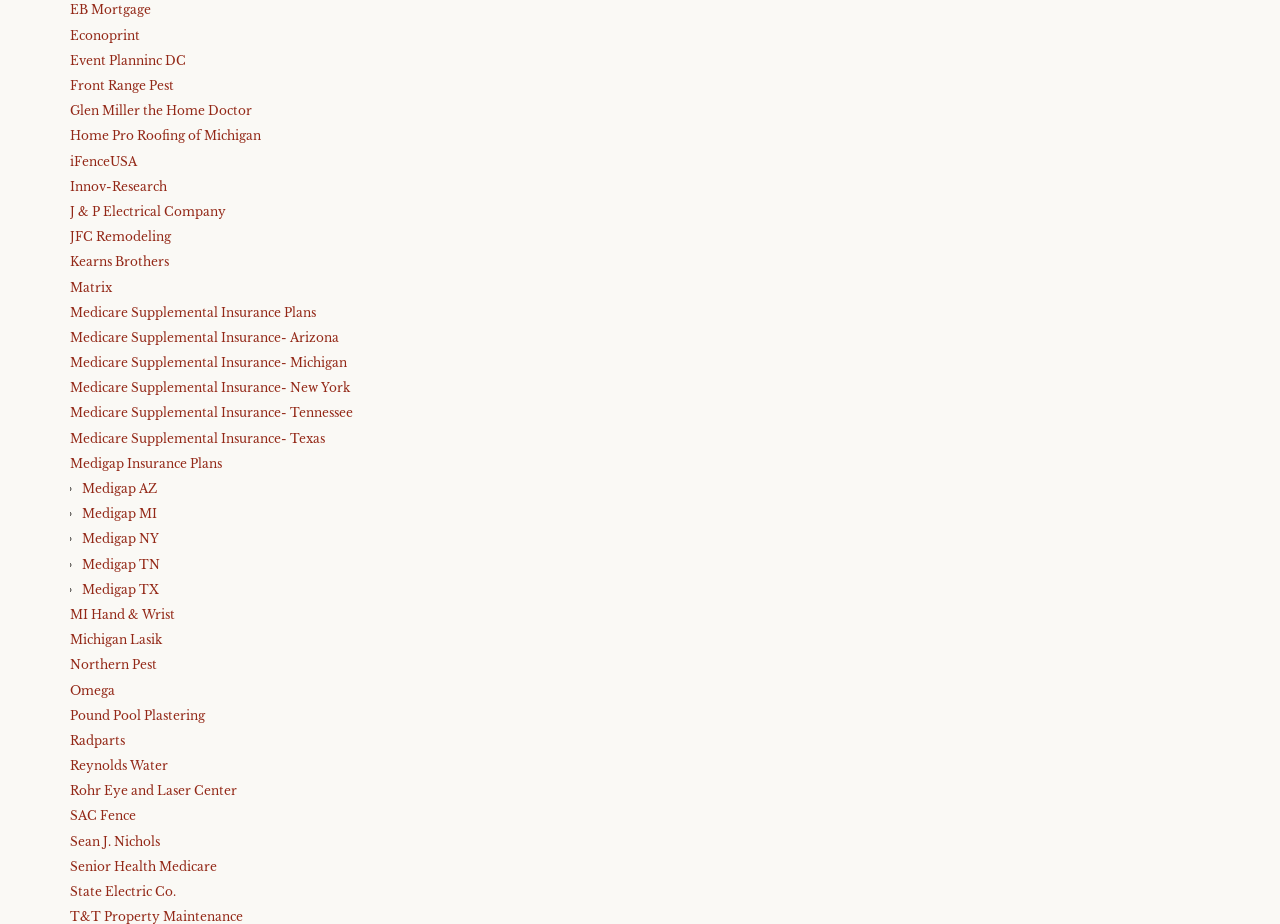Bounding box coordinates are to be given in the format (top-left x, top-left y, bottom-right x, bottom-right y). All values must be floating point numbers between 0 and 1. Provide the bounding box coordinate for the UI element described as: Senior Health Medicare

[0.055, 0.929, 0.17, 0.946]